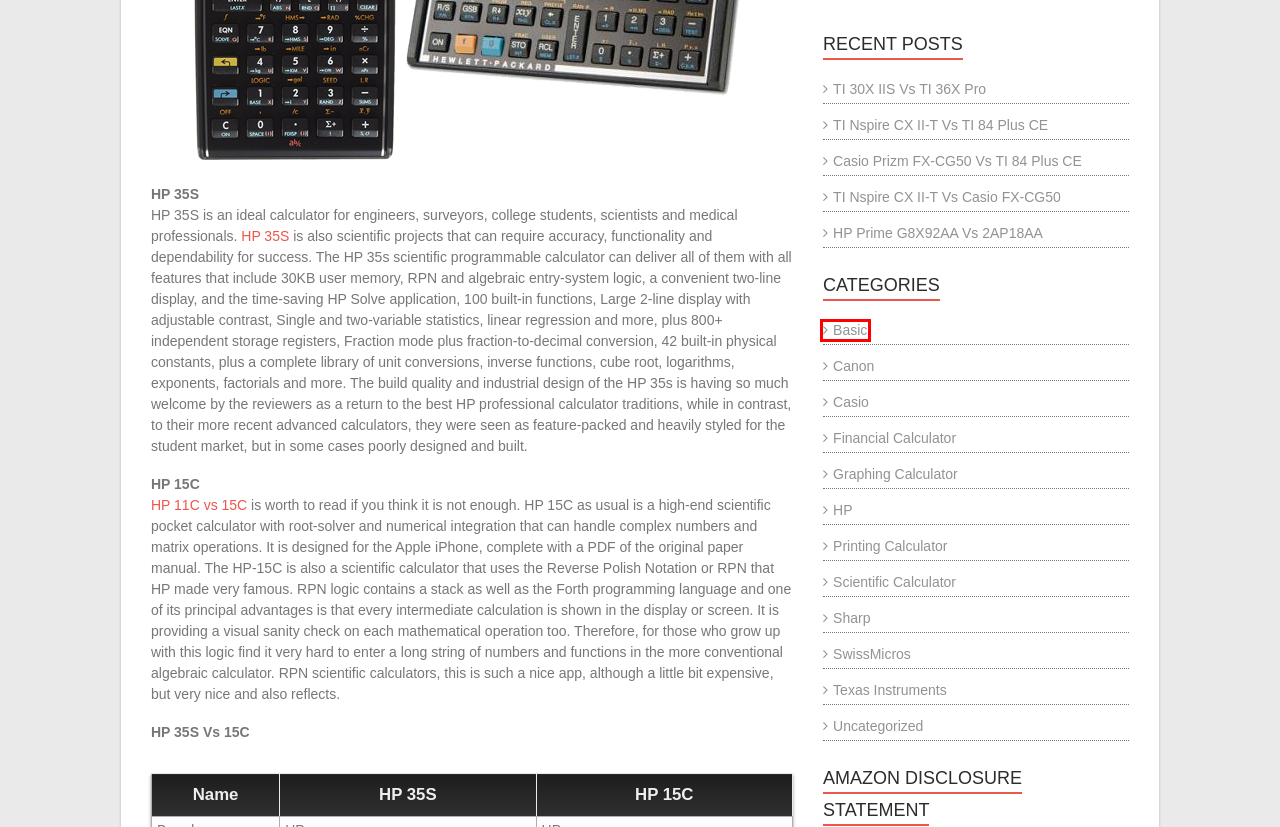You are presented with a screenshot of a webpage containing a red bounding box around an element. Determine which webpage description best describes the new webpage after clicking on the highlighted element. Here are the candidates:
A. Casio Prizm FX-CG50 Vs TI 84 Plus CE - Which one to pick?
B. TI Nspire CX II-T Vs TI 84 Plus CE - Which one to pick?
C. SwissMicros | deCalculators.com
D. Uncategorized | deCalculators.com
E. Texas Instruments | deCalculators.com
F. Casio | deCalculators.com
G. Basic | deCalculators.com
H. TI Nspire CX II-T Vs Casio FX-CG50 - Which one to pick?

G